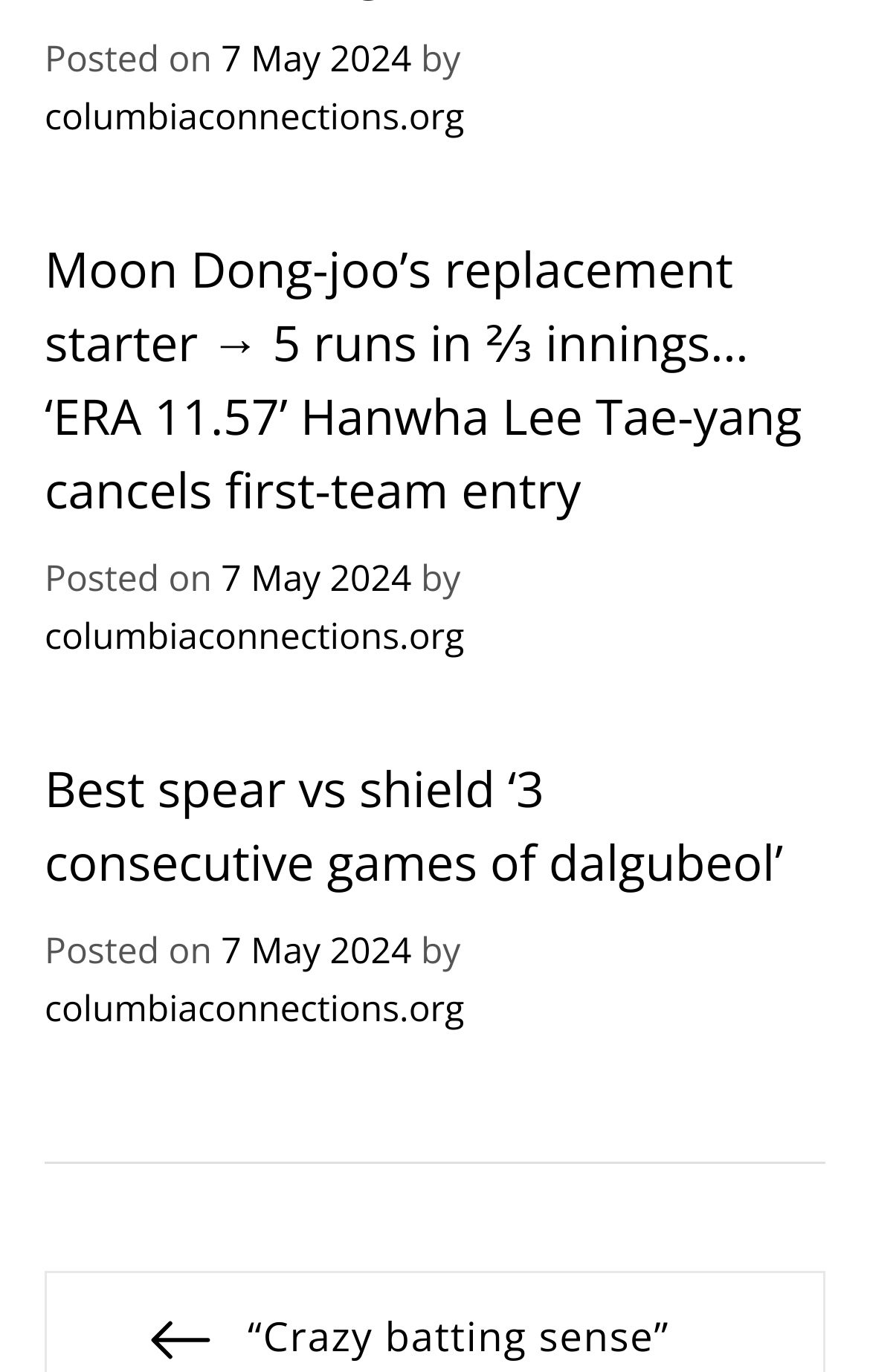Please mark the bounding box coordinates of the area that should be clicked to carry out the instruction: "Click on the article title 'Moon Dong-joo’s replacement starter → 5 runs in ⅔ innings… ‘ERA 11.57’ Hanwha Lee Tae-yang cancels first-team entry'".

[0.051, 0.172, 0.922, 0.382]